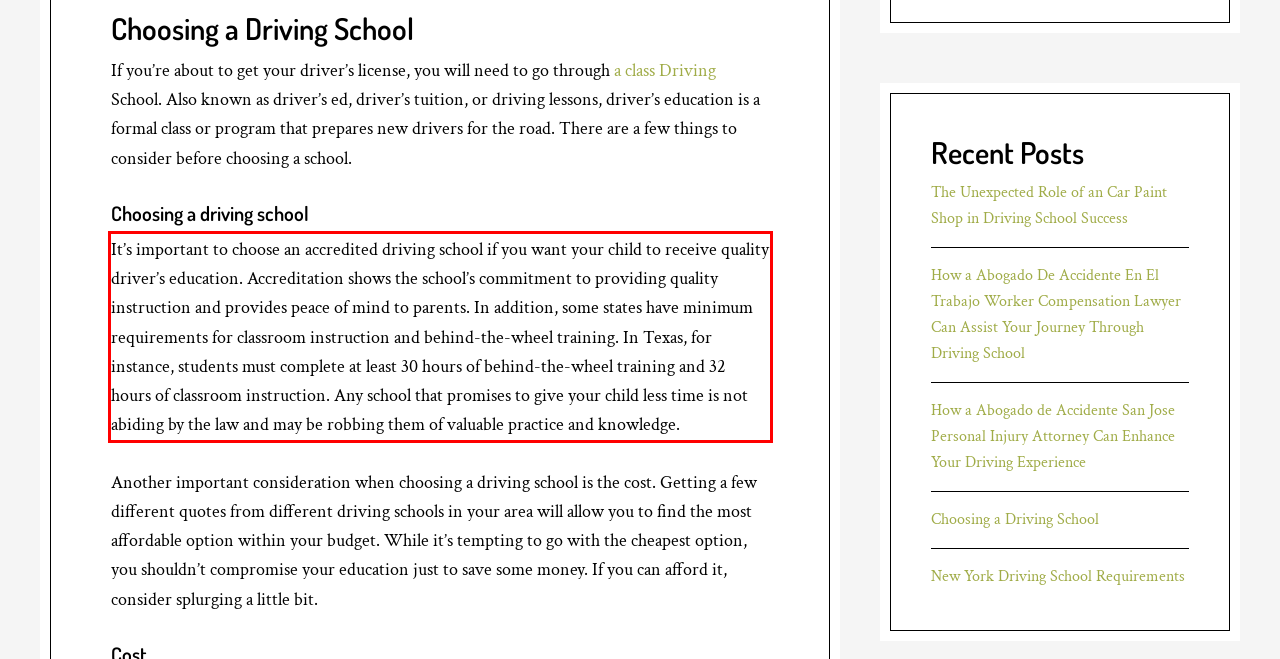Review the screenshot of the webpage and recognize the text inside the red rectangle bounding box. Provide the extracted text content.

It’s important to choose an accredited driving school if you want your child to receive quality driver’s education. Accreditation shows the school’s commitment to providing quality instruction and provides peace of mind to parents. In addition, some states have minimum requirements for classroom instruction and behind-the-wheel training. In Texas, for instance, students must complete at least 30 hours of behind-the-wheel training and 32 hours of classroom instruction. Any school that promises to give your child less time is not abiding by the law and may be robbing them of valuable practice and knowledge.